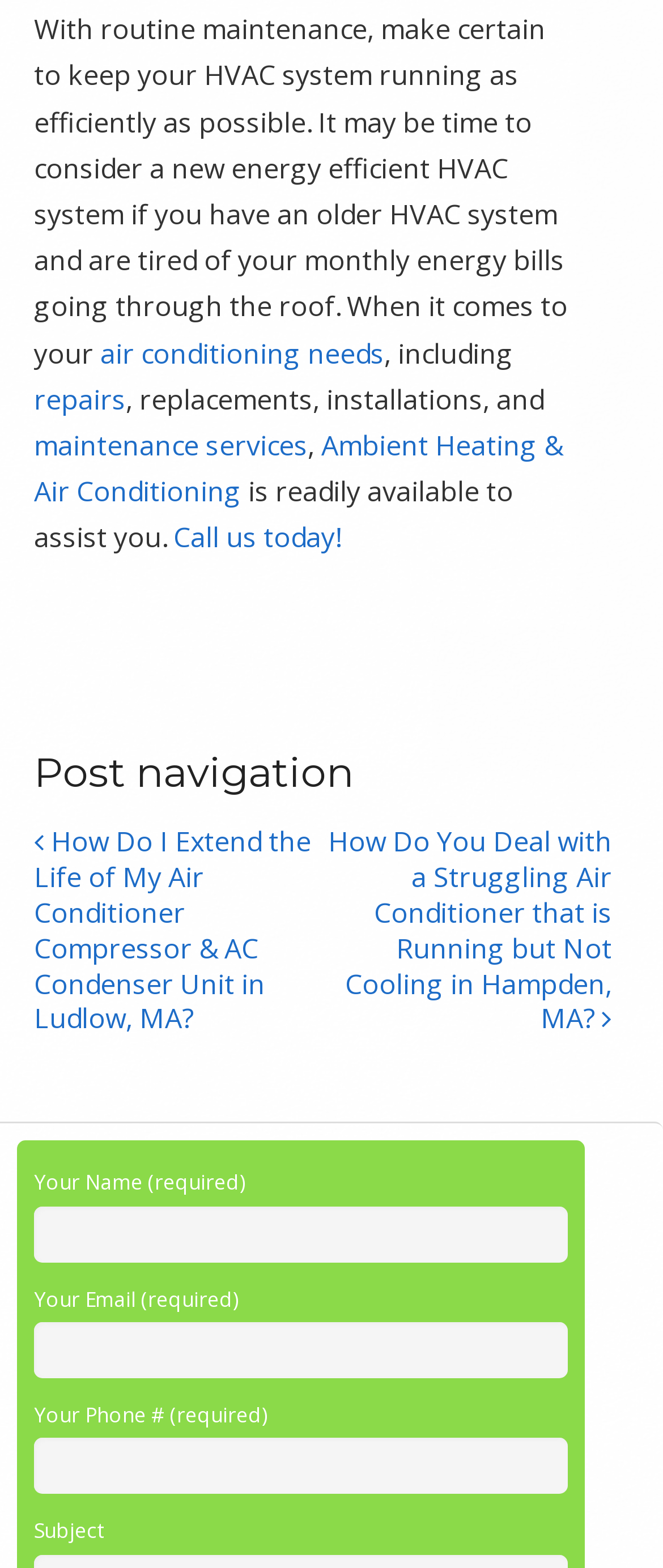Find the bounding box coordinates of the UI element according to this description: "name="your-email"".

[0.051, 0.843, 0.856, 0.879]